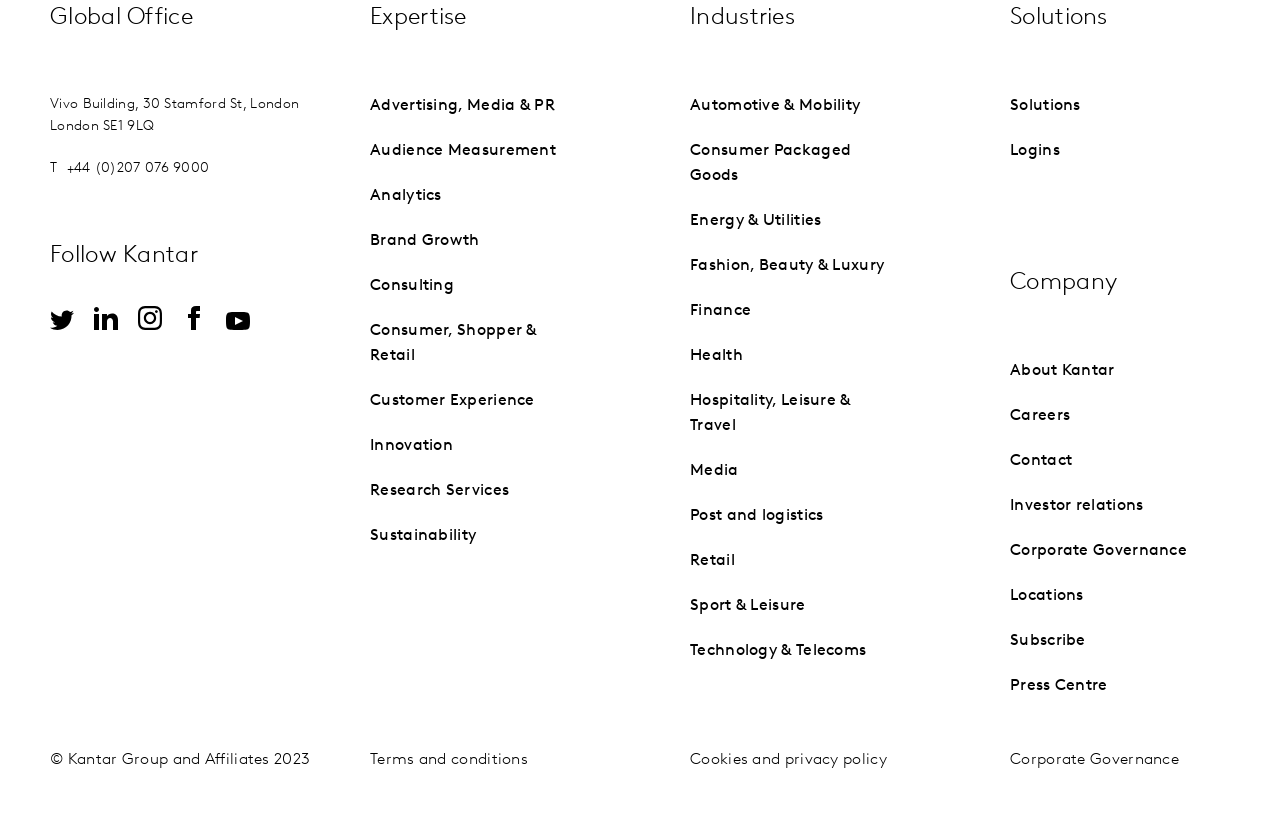Find the bounding box coordinates of the element you need to click on to perform this action: 'Learn about audience measurement'. The coordinates should be represented by four float values between 0 and 1, in the format [left, top, right, bottom].

[0.289, 0.176, 0.434, 0.196]